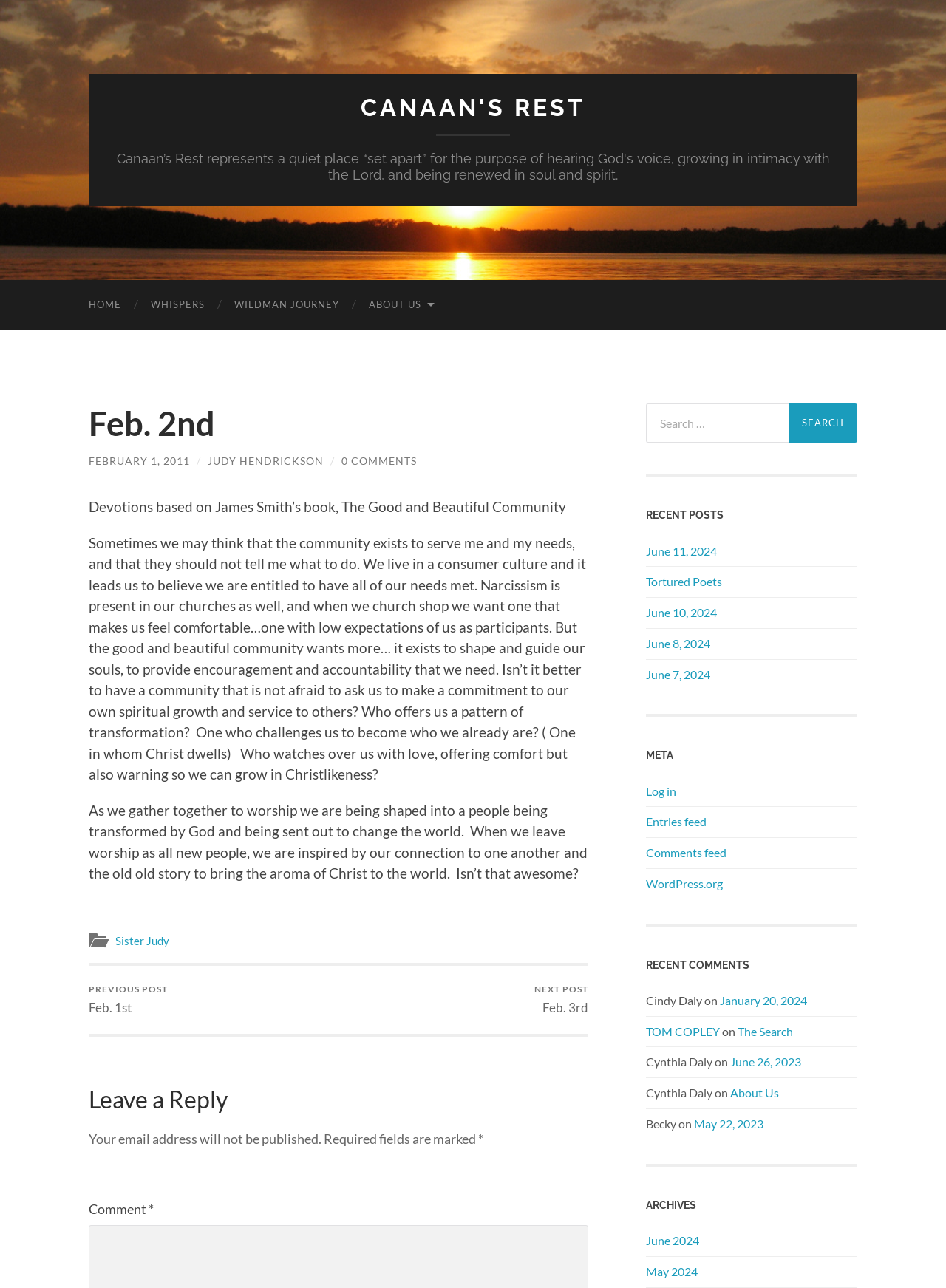Can you show the bounding box coordinates of the region to click on to complete the task described in the instruction: "View the recent post 'June 11, 2024'"?

[0.683, 0.422, 0.906, 0.434]